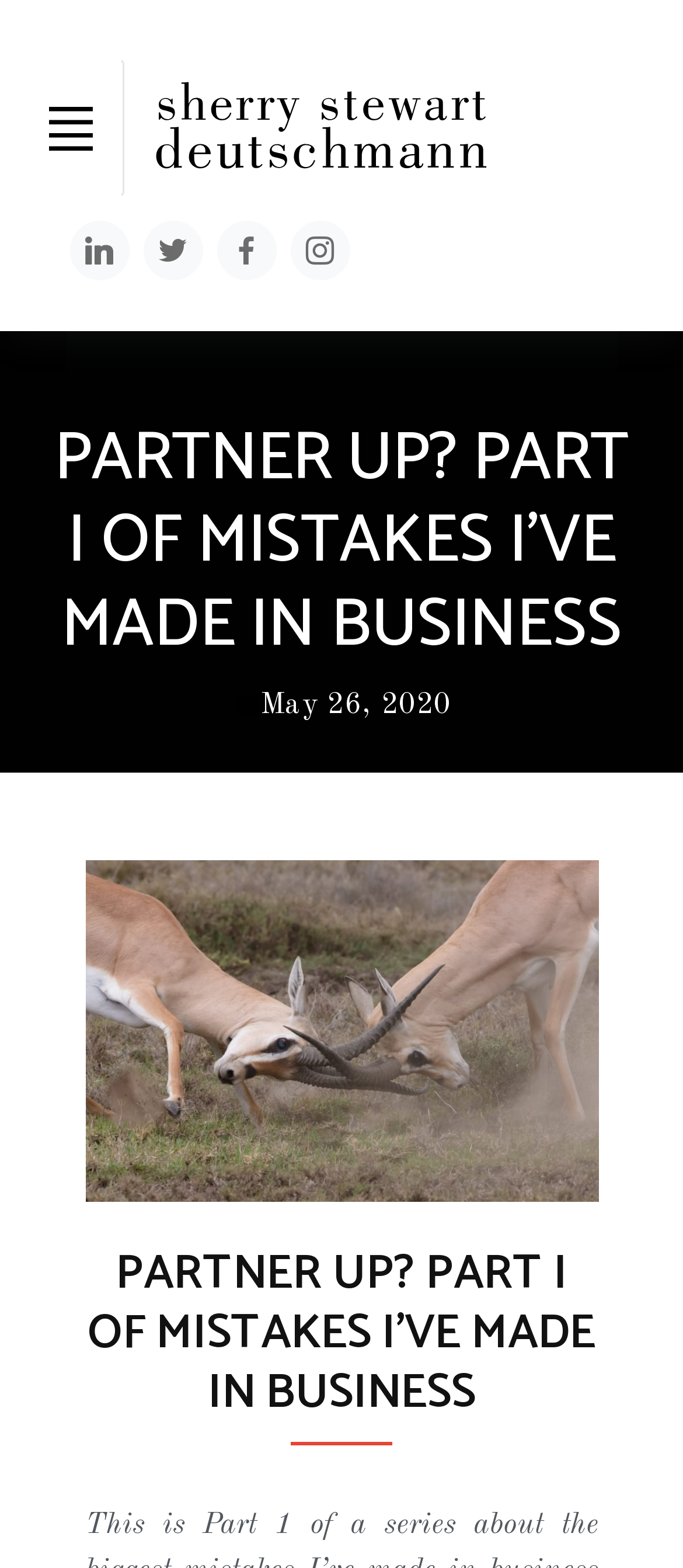Is the navigation menu expanded?
Based on the image, respond with a single word or phrase.

False